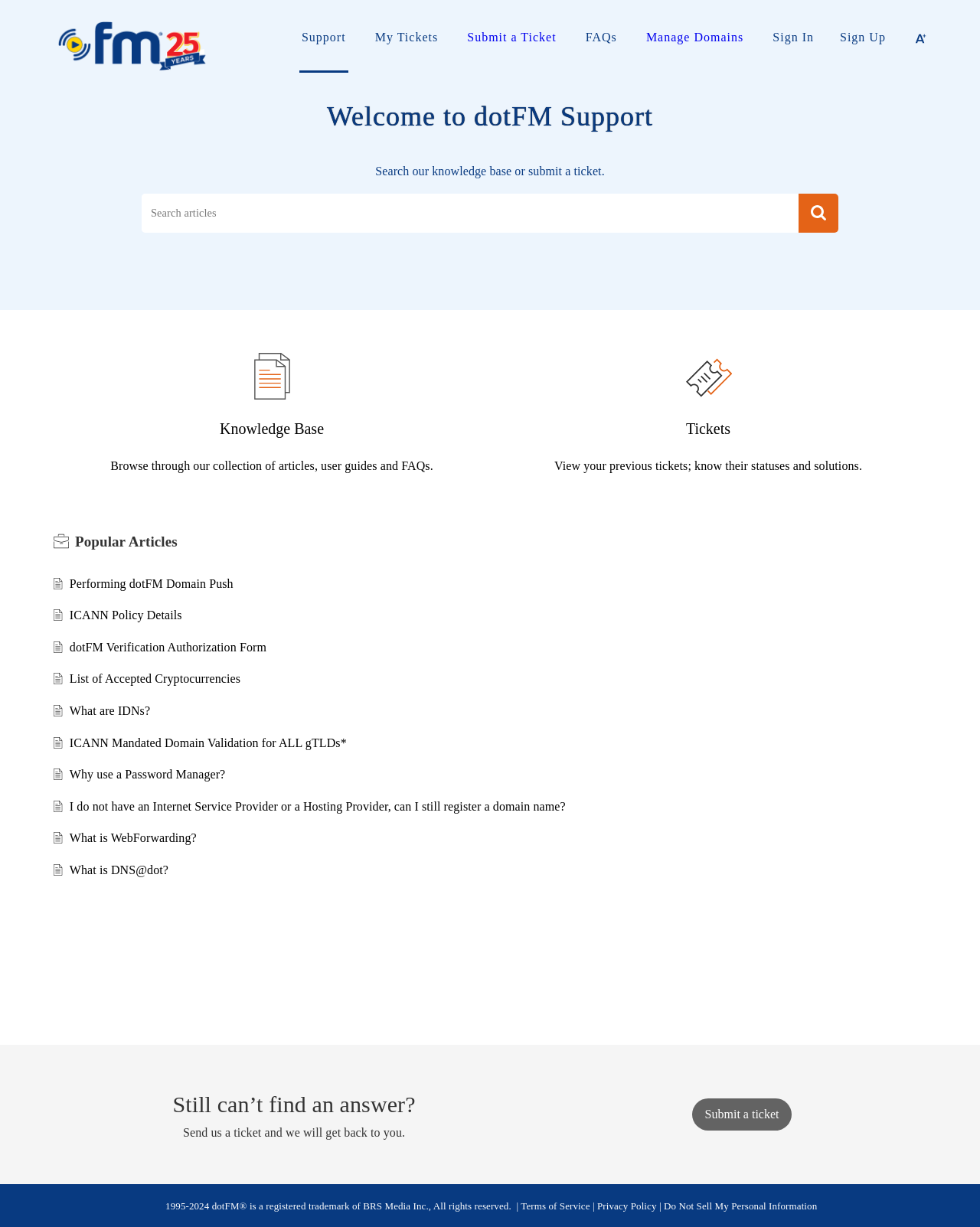Please determine the bounding box coordinates for the element with the description: "placeholder="Search articles"".

[0.145, 0.158, 0.815, 0.189]